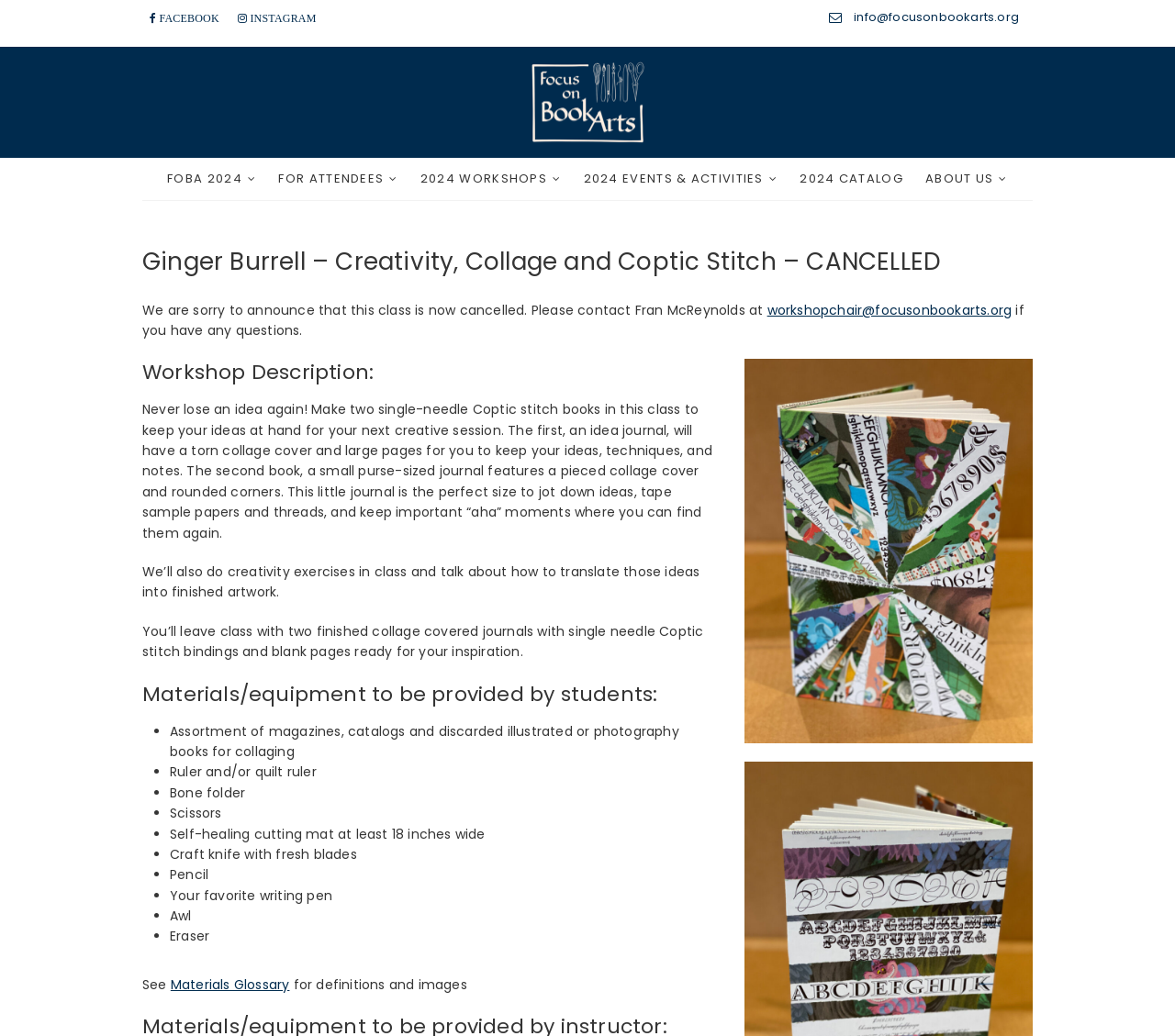Please identify the primary heading on the webpage and return its text.

Ginger Burrell – Creativity, Collage and Coptic Stitch – CANCELLED